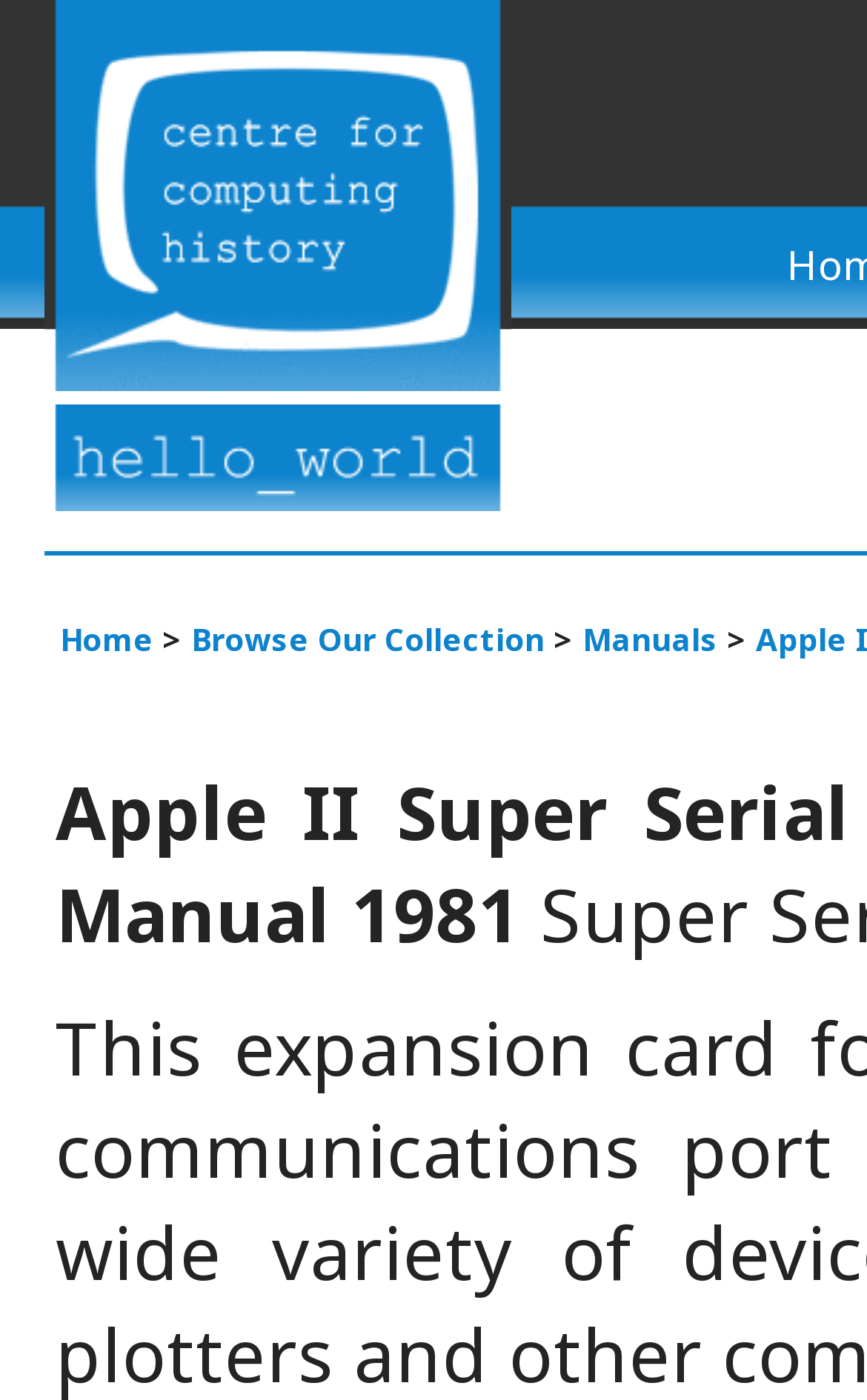What is the main heading displayed on the webpage? Please provide the text.

Apple II Super Serial Card